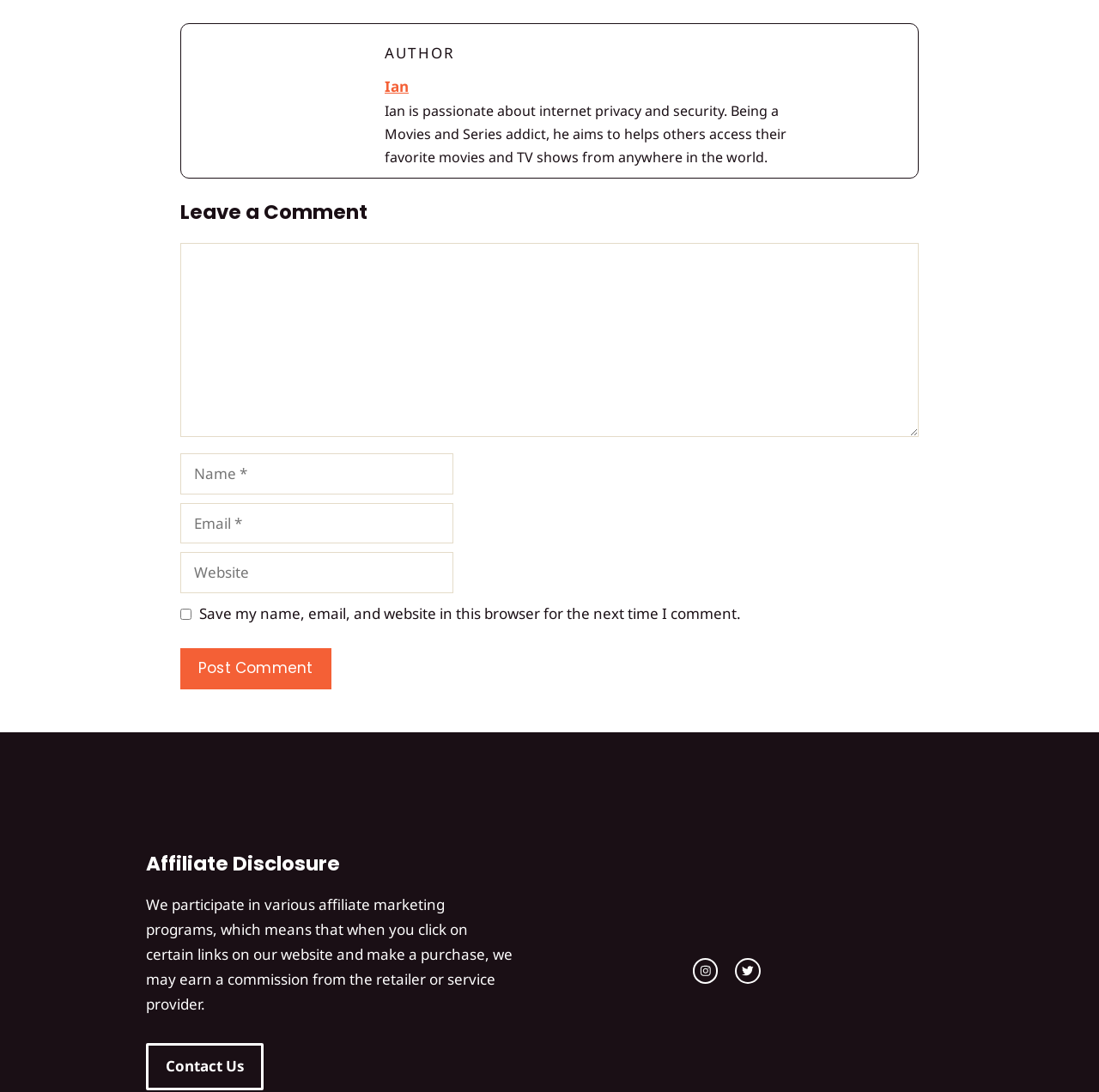Locate the bounding box coordinates of the element that should be clicked to execute the following instruction: "Click the 'Support' link".

None